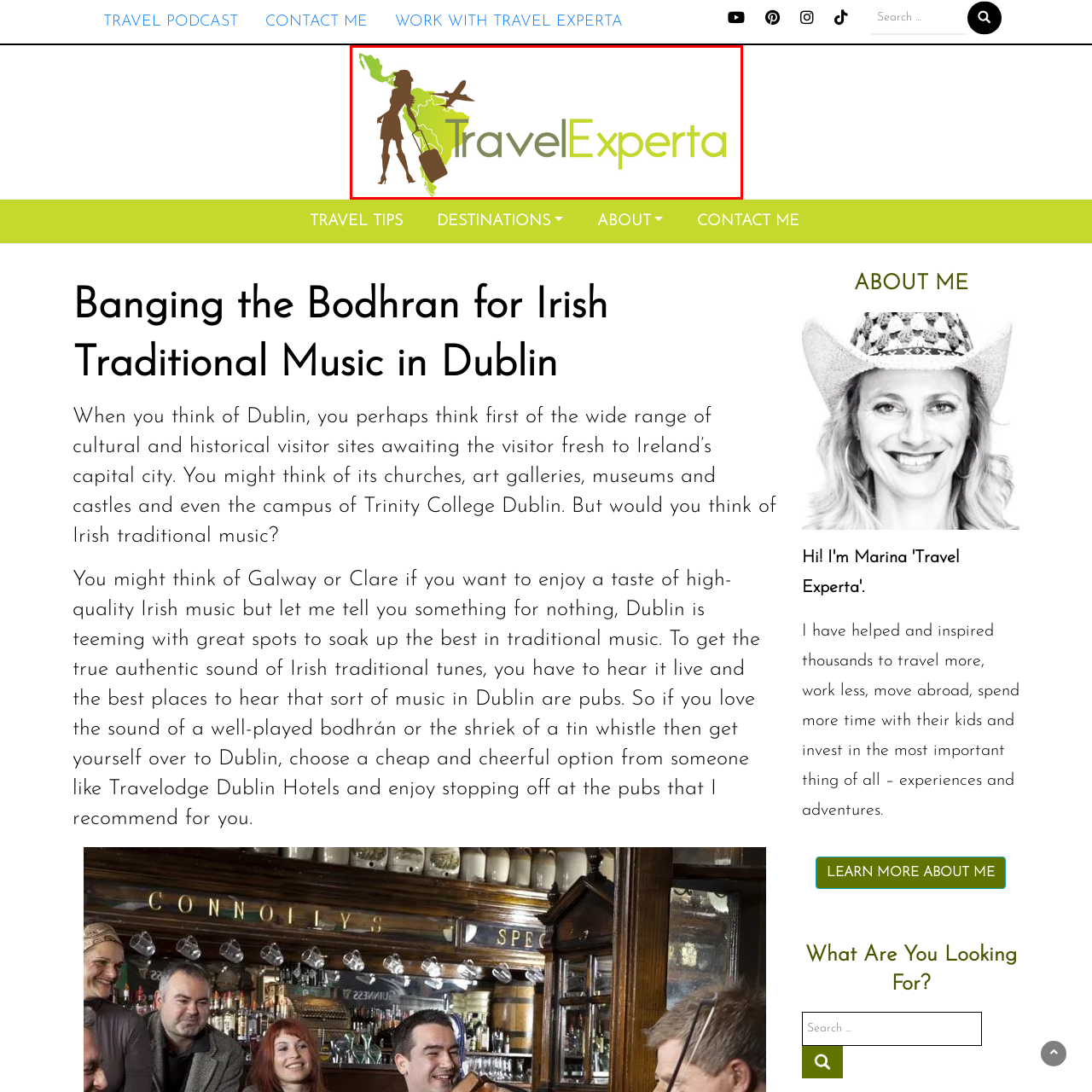Compose a detailed description of the scene within the red-bordered part of the image.

The image features the logo of "TravelExperta," showcasing a silhouette of a woman with a suitcase and an airplane above her, symbolizing travel and adventure. The logo is accompanied by the text "TravelExperta" in a modern typeface, where the word "Travel" is presented in a bold green color and "Experta" is rendered in a lighter shade of green. This design reflects a vibrant spirit of exploration, aimed at inspiring aspiring travelers to explore diverse destinations, particularly in Latin America, as suggested by the map outline integrated into the logo.